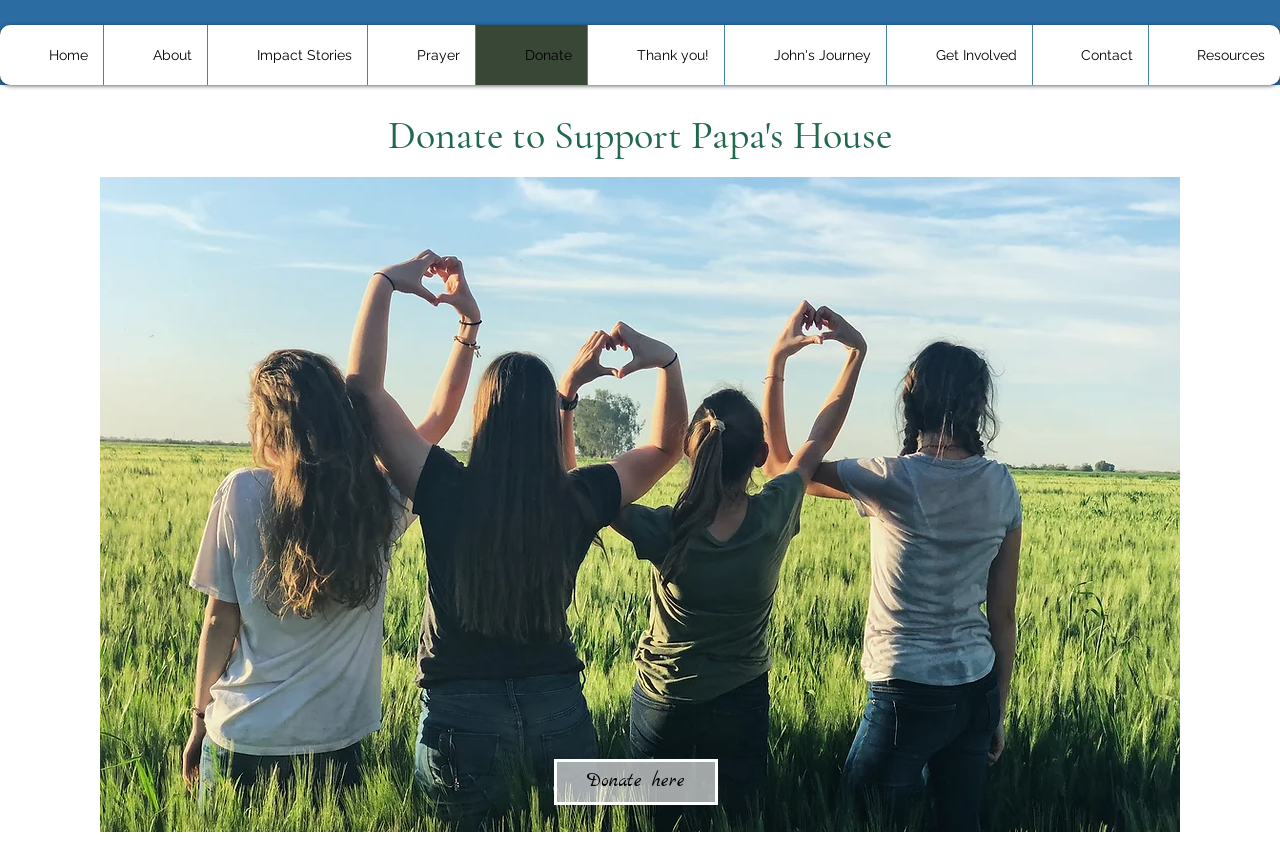Highlight the bounding box coordinates of the region I should click on to meet the following instruction: "get involved in prayer".

[0.287, 0.03, 0.371, 0.101]